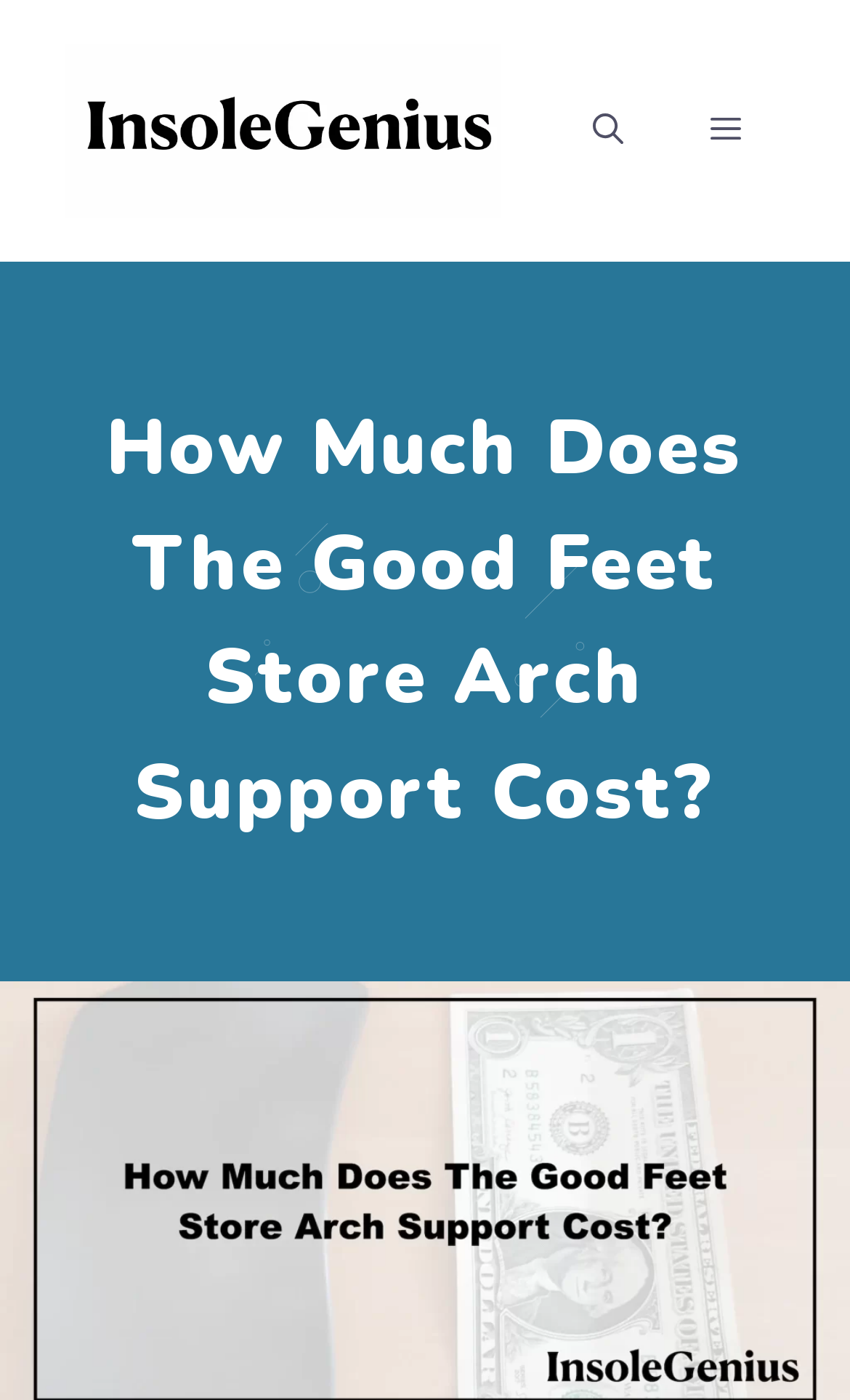What is the purpose of the button with the text 'Open search'?
Using the image, give a concise answer in the form of a single word or short phrase.

To open search